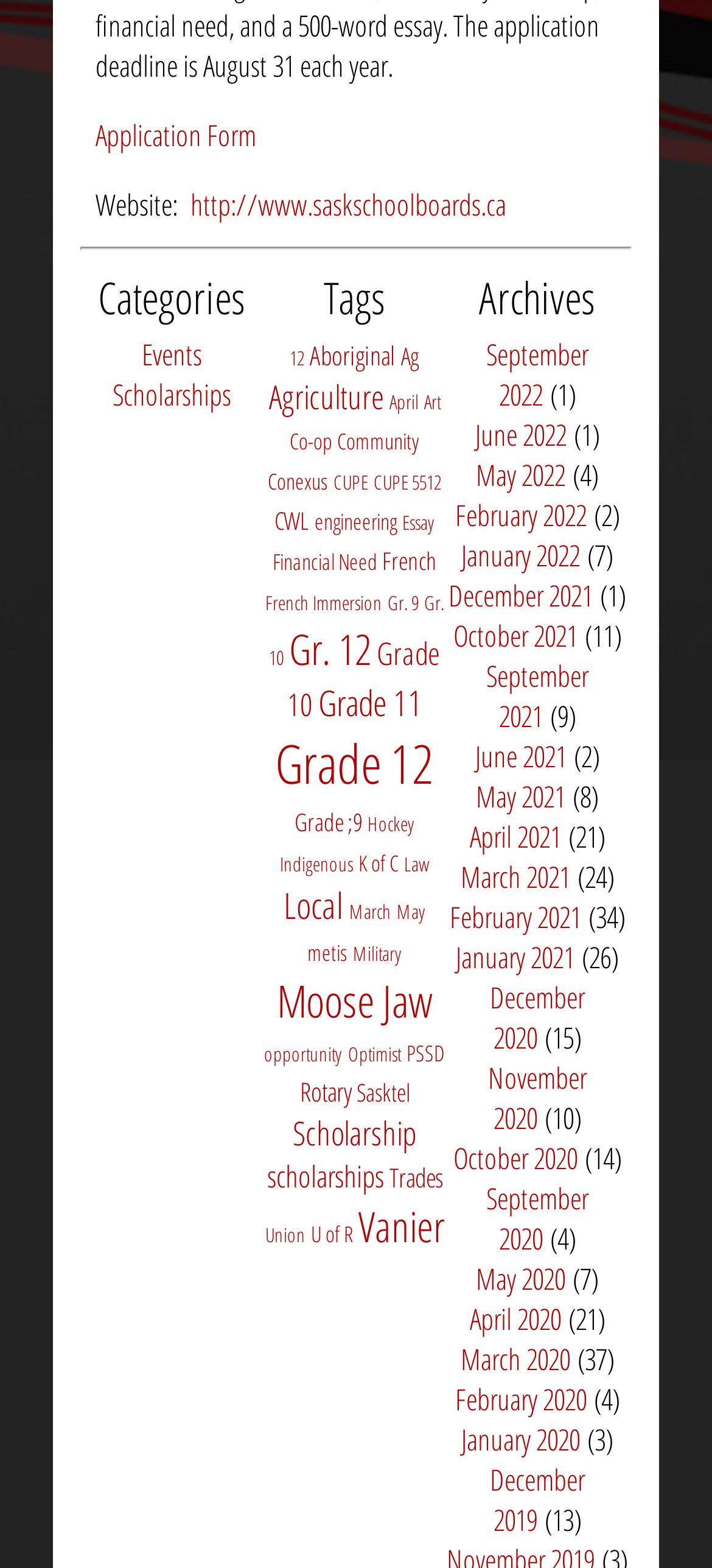Please locate the bounding box coordinates for the element that should be clicked to achieve the following instruction: "Browse the 'Archives' section". Ensure the coordinates are given as four float numbers between 0 and 1, i.e., [left, top, right, bottom].

[0.626, 0.164, 0.883, 0.214]